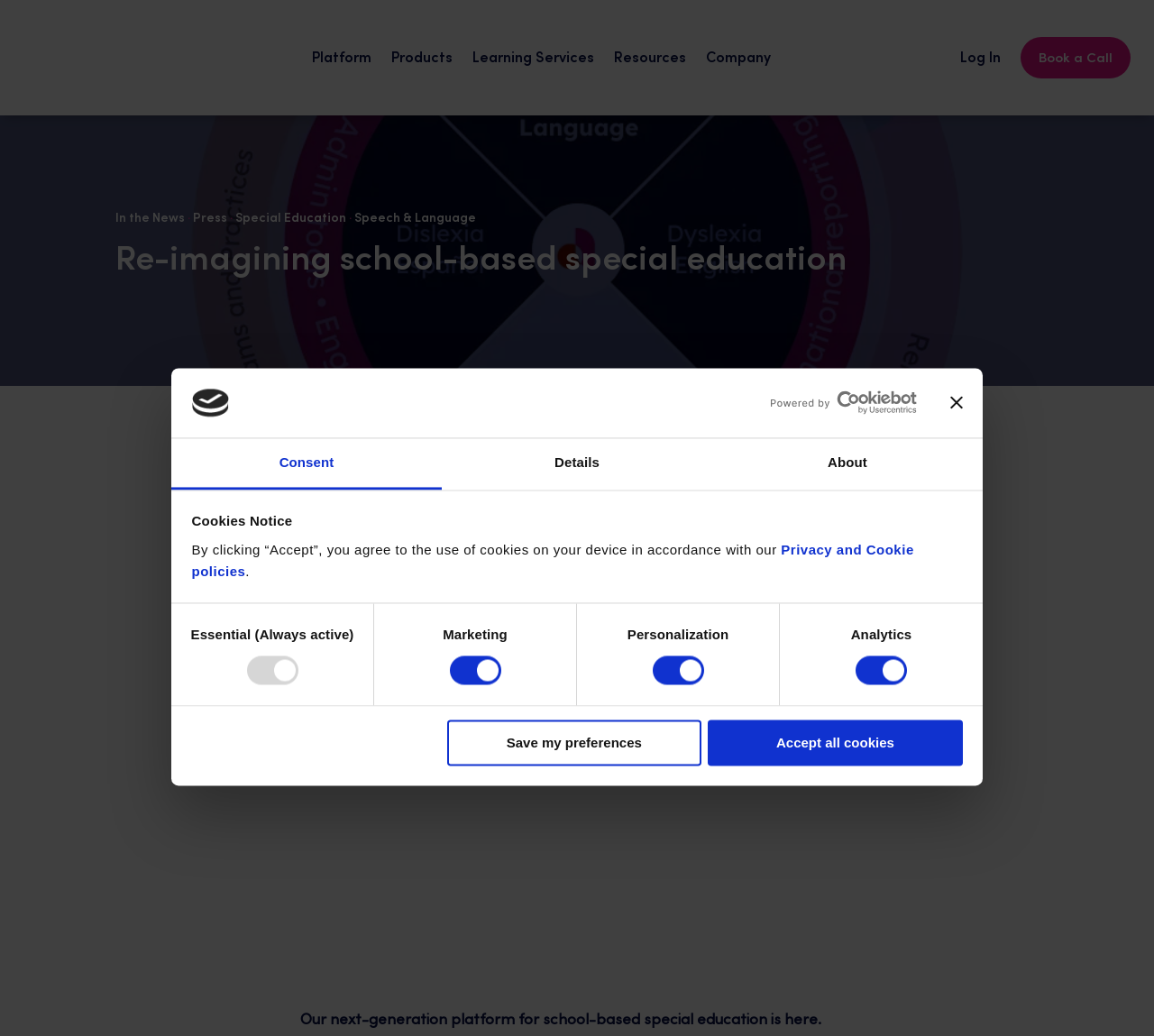Provide a one-word or one-phrase answer to the question:
What is the likely purpose of the 'Book a Call' link?

To schedule a call